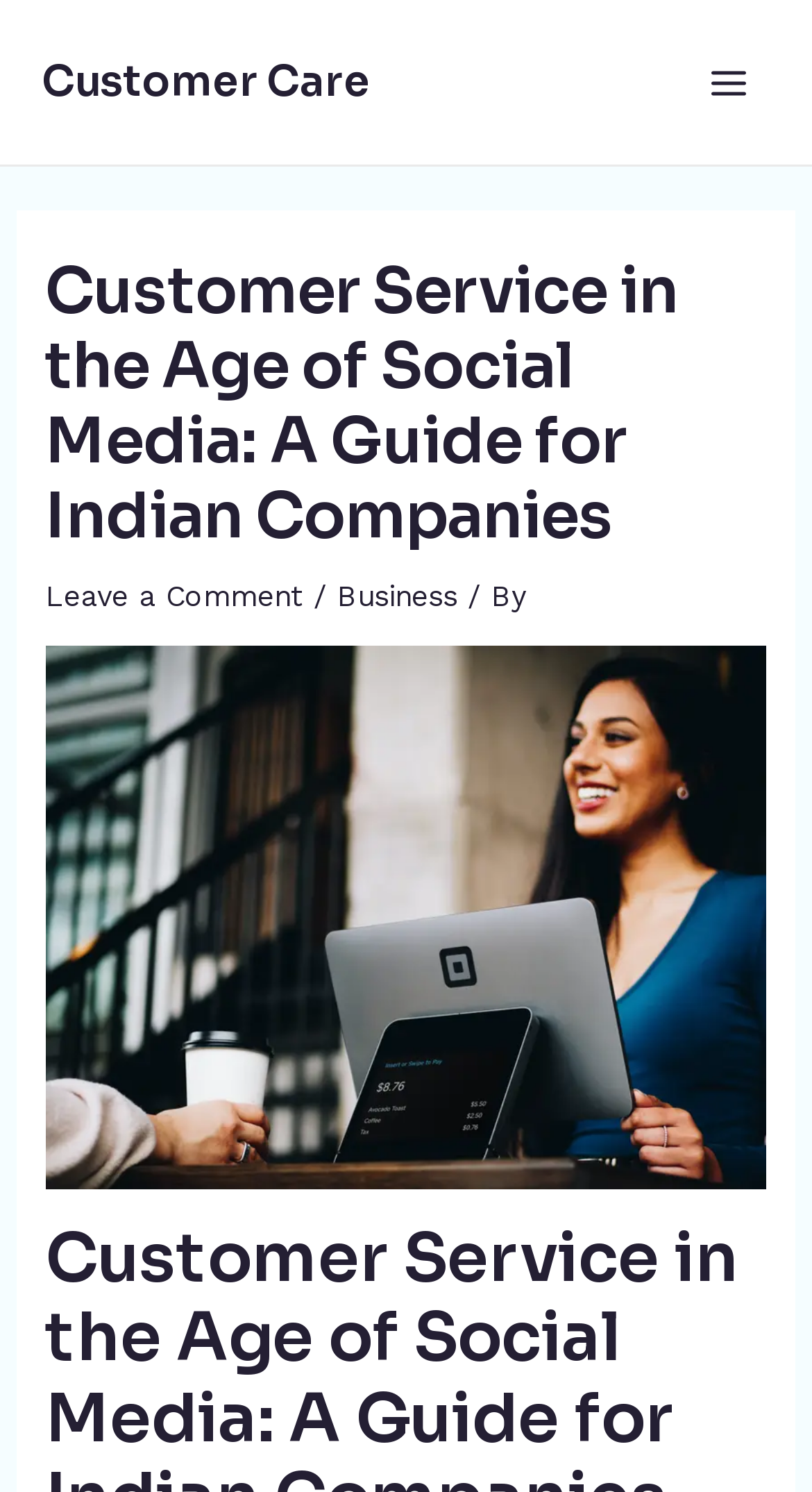What is the image above the header?
Please provide a single word or phrase answer based on the image.

gray computer monitor